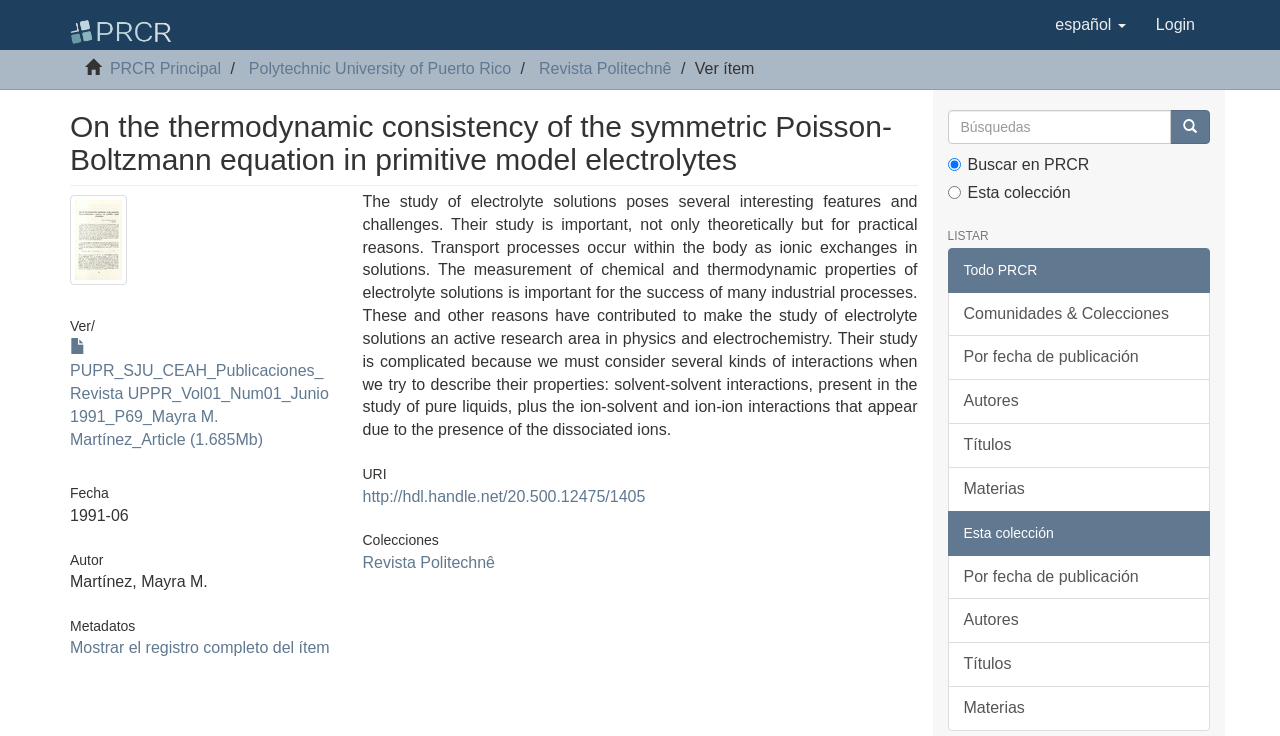Find the bounding box coordinates of the area that needs to be clicked in order to achieve the following instruction: "Click the login button". The coordinates should be specified as four float numbers between 0 and 1, i.e., [left, top, right, bottom].

[0.891, 0.0, 0.945, 0.068]